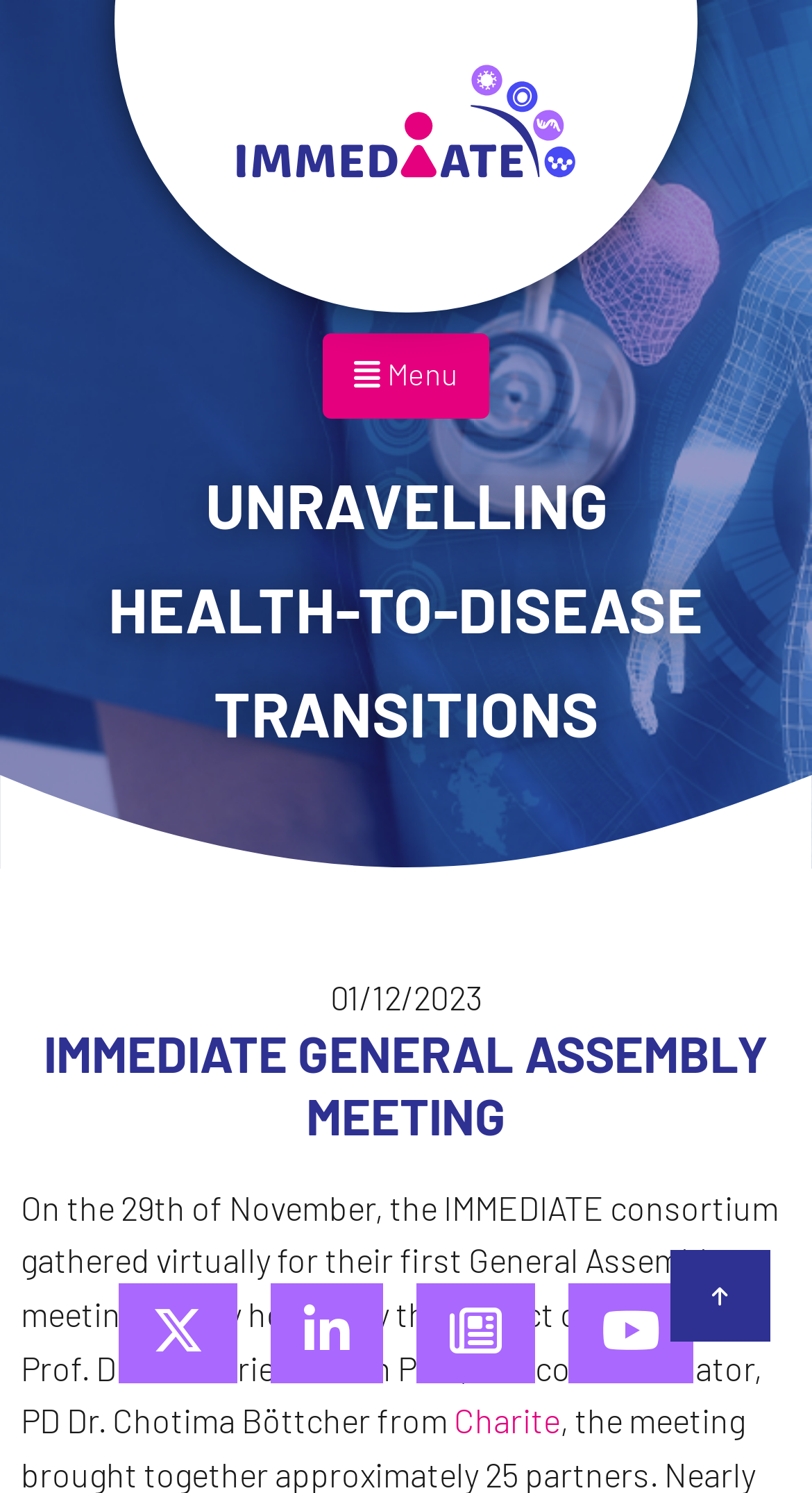What is the name of the project coordinator?
Answer the question with as much detail as possible.

I found a StaticText element with the content 'Kindly hosted by the project coordinator Prof. Dr. med. Friedemann Paul, and co-coordinator, PD Dr. Chotima Böttcher from...' which mentions the name of the project coordinator.